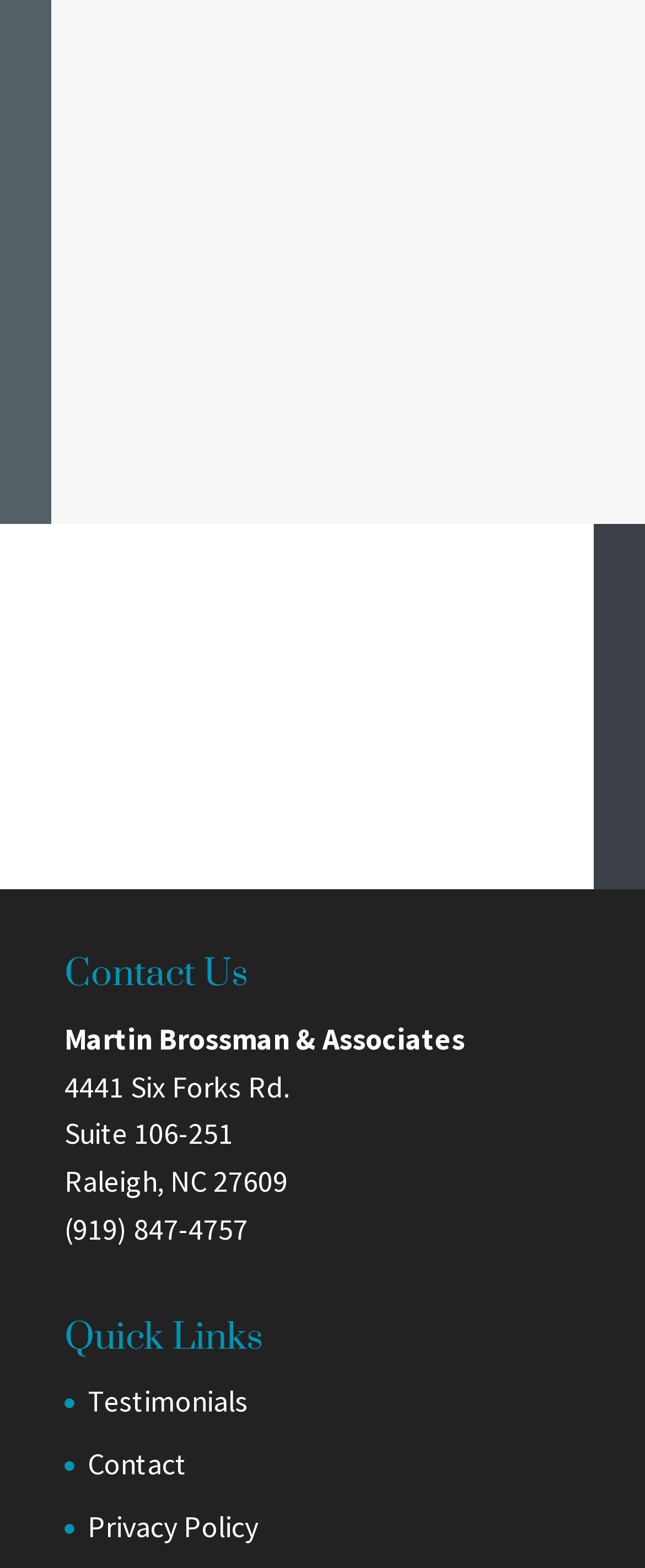Predict the bounding box for the UI component with the following description: "View All Speaking Topics".

[0.092, 0.418, 0.828, 0.493]